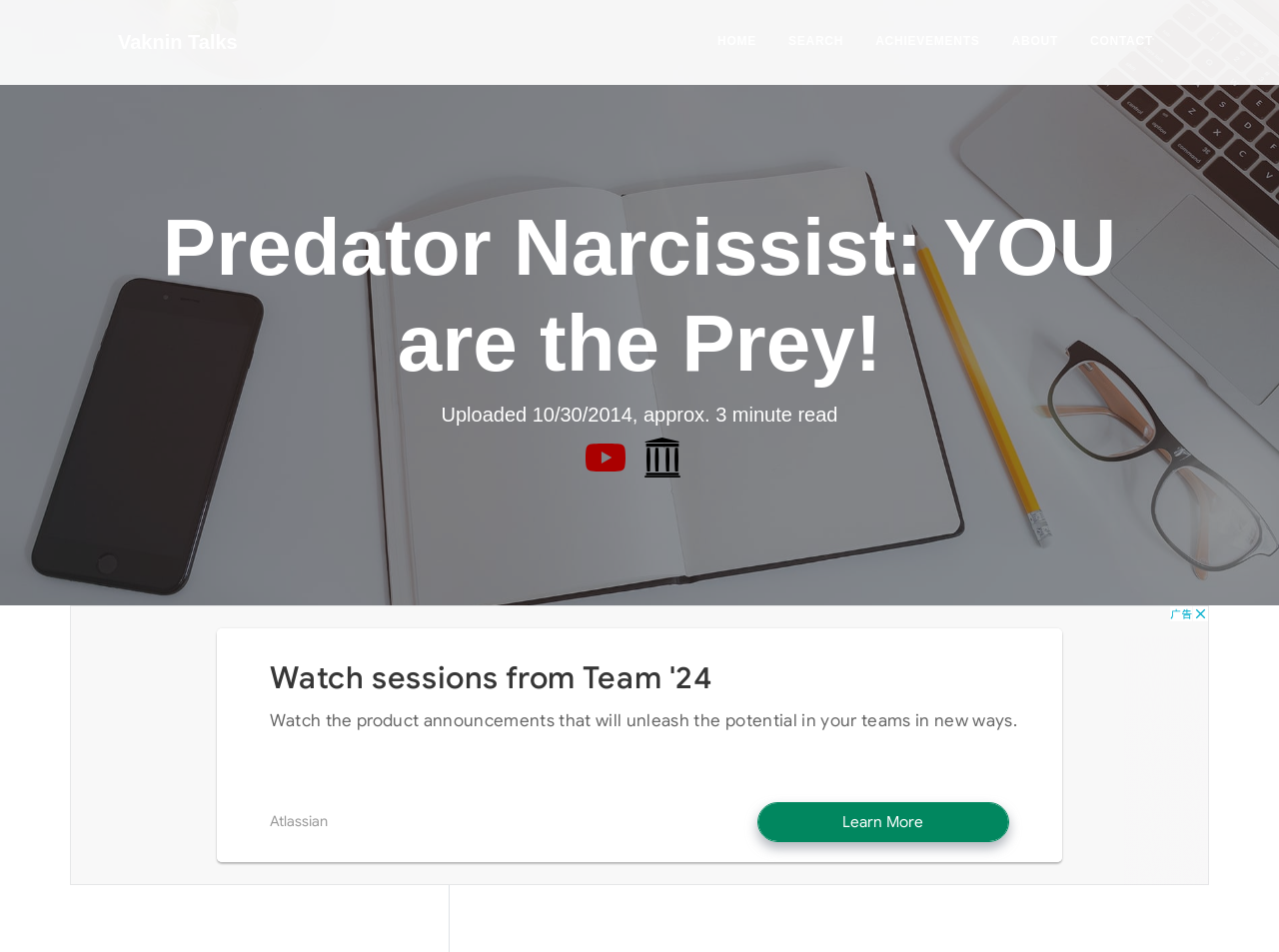Specify the bounding box coordinates of the area to click in order to execute this command: 'Visit the ABOUT page'. The coordinates should consist of four float numbers ranging from 0 to 1, and should be formatted as [left, top, right, bottom].

[0.785, 0.008, 0.834, 0.08]